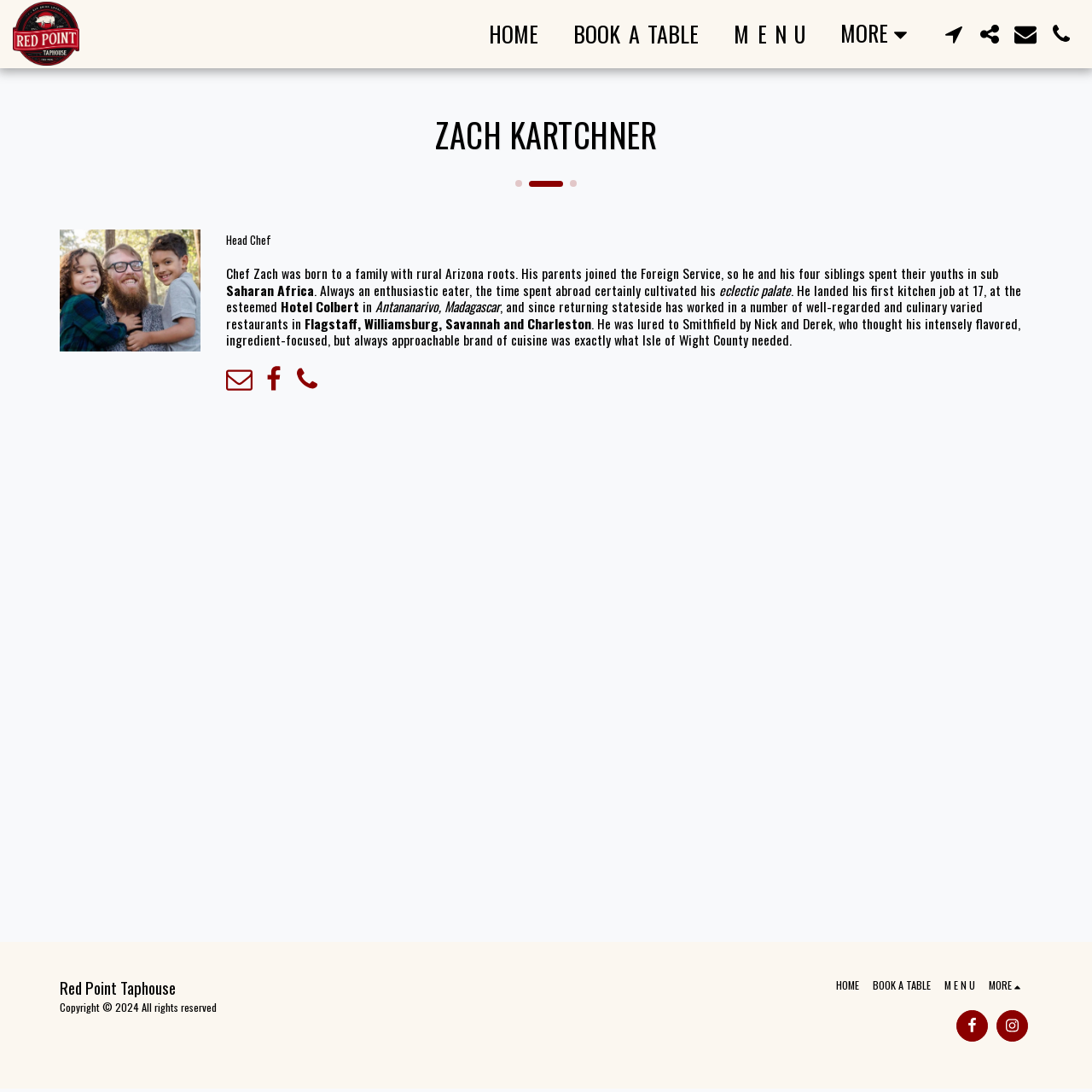Use a single word or phrase to answer the question:
What is the name of the restaurant?

Red Point Taphouse